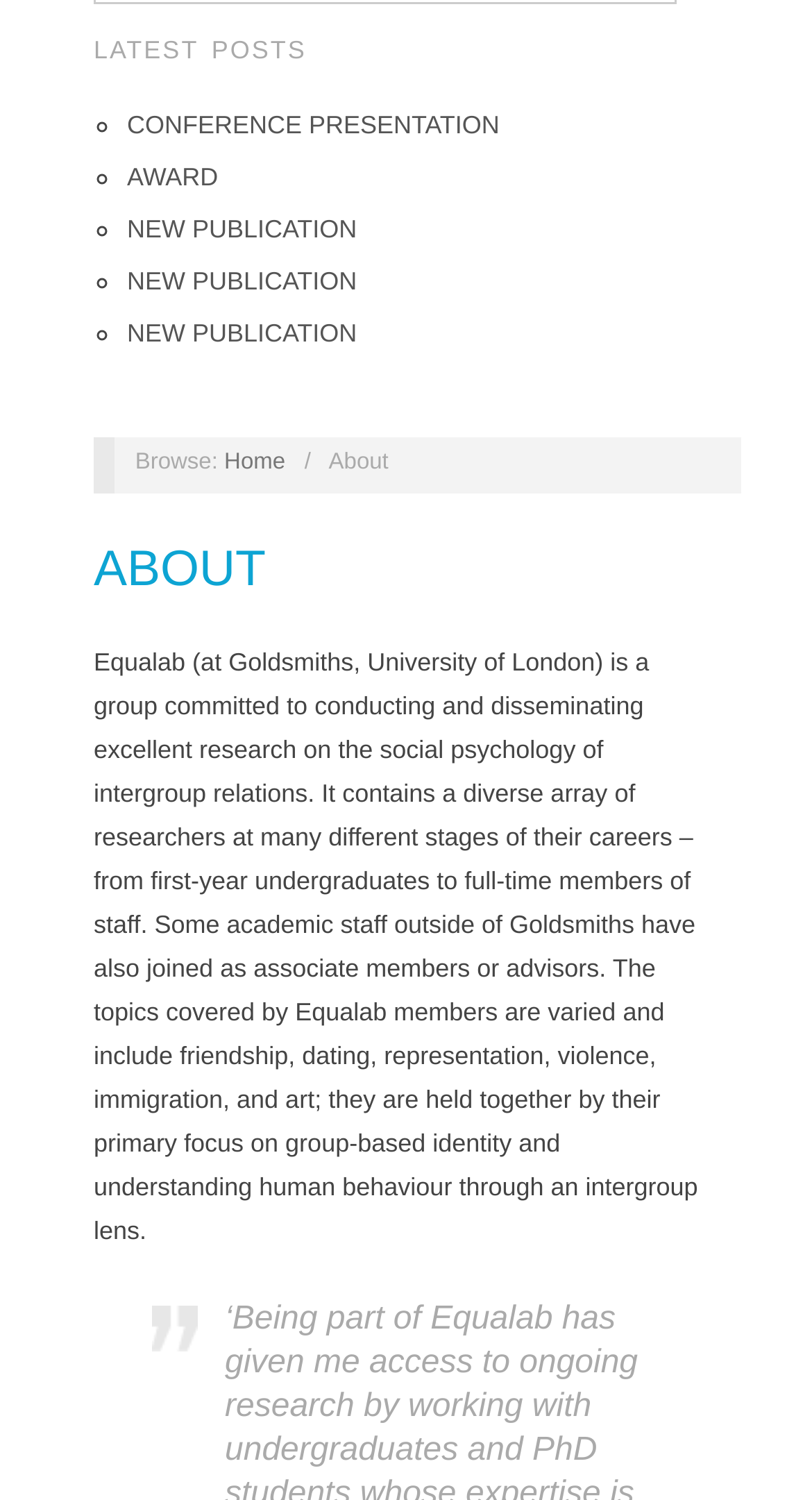Mark the bounding box of the element that matches the following description: "NEW PUBLICATION".

[0.156, 0.213, 0.44, 0.232]